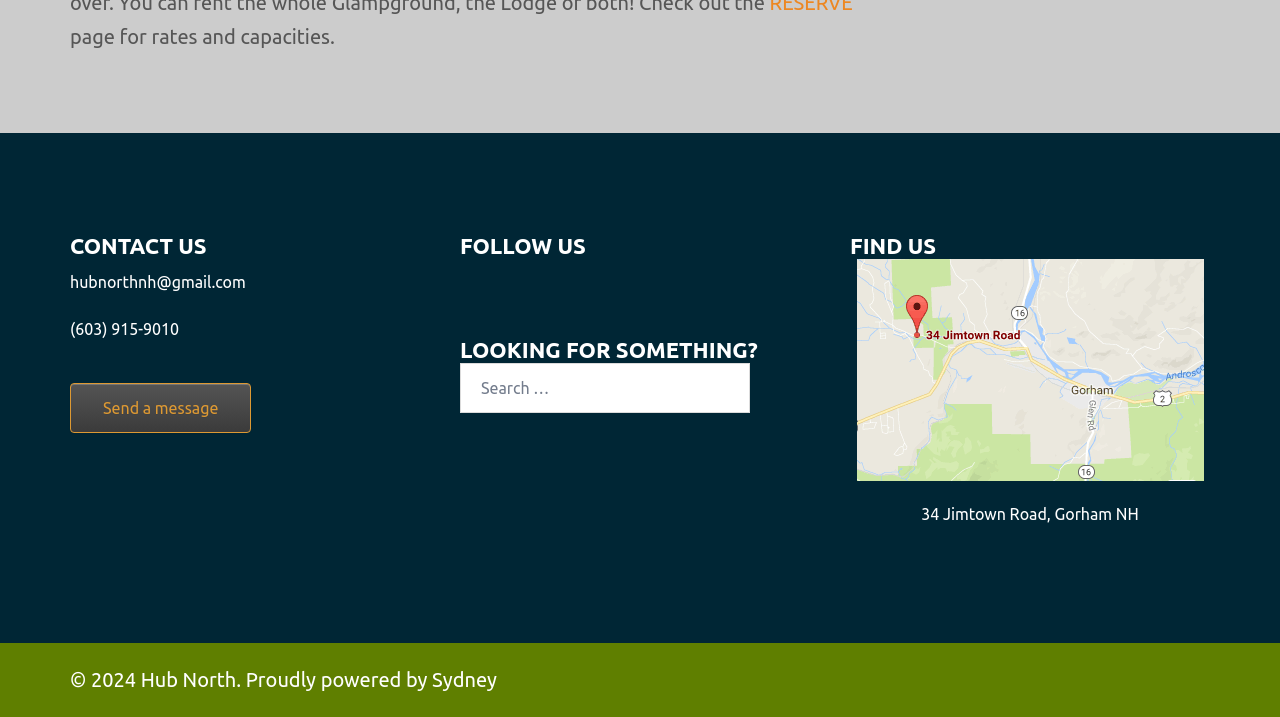What is the search placeholder text?
Based on the image, give a one-word or short phrase answer.

Search for: